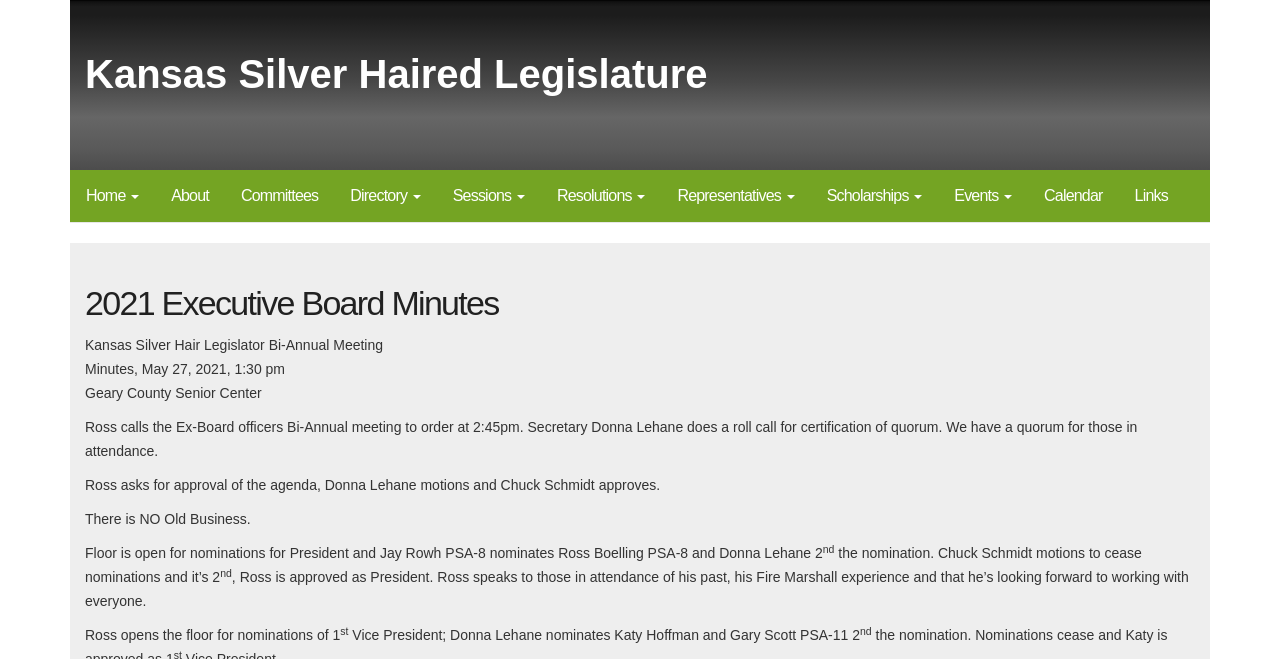What is the purpose of the meeting?
Can you provide a detailed and comprehensive answer to the question?

The purpose of the meeting can be inferred from the text 'Kansas Silver Hair Legislator Bi-Annual Meeting' which suggests that the meeting is a bi-annual meeting of the Kansas Silver Haired Legislature.